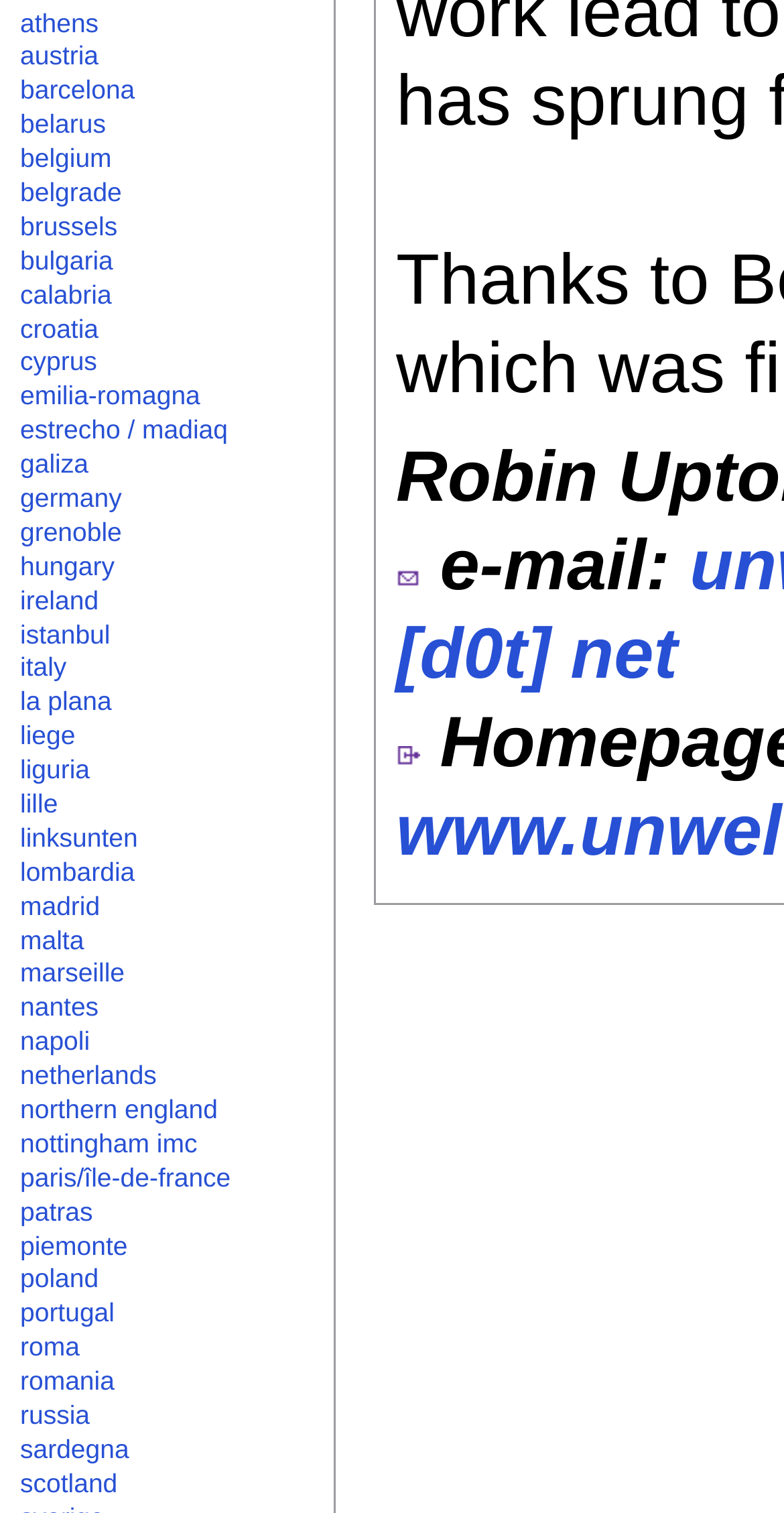Answer this question using a single word or a brief phrase:
What is the first country listed?

Athens